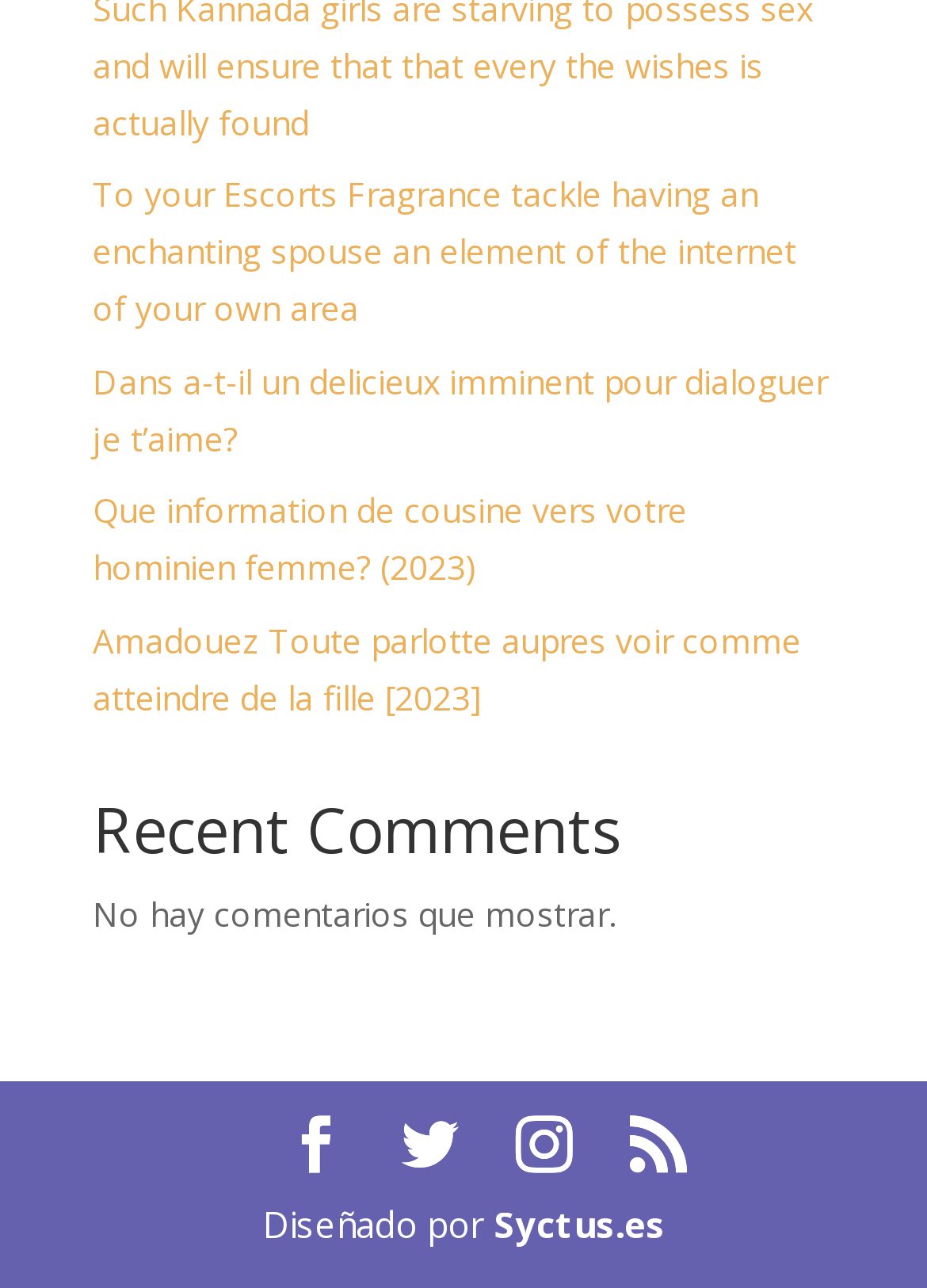What language is the webpage primarily in?
Look at the screenshot and give a one-word or phrase answer.

Spanish